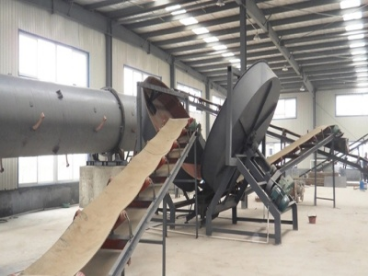Give a succinct answer to this question in a single word or phrase: 
How many conveyor belts are depicted?

Two